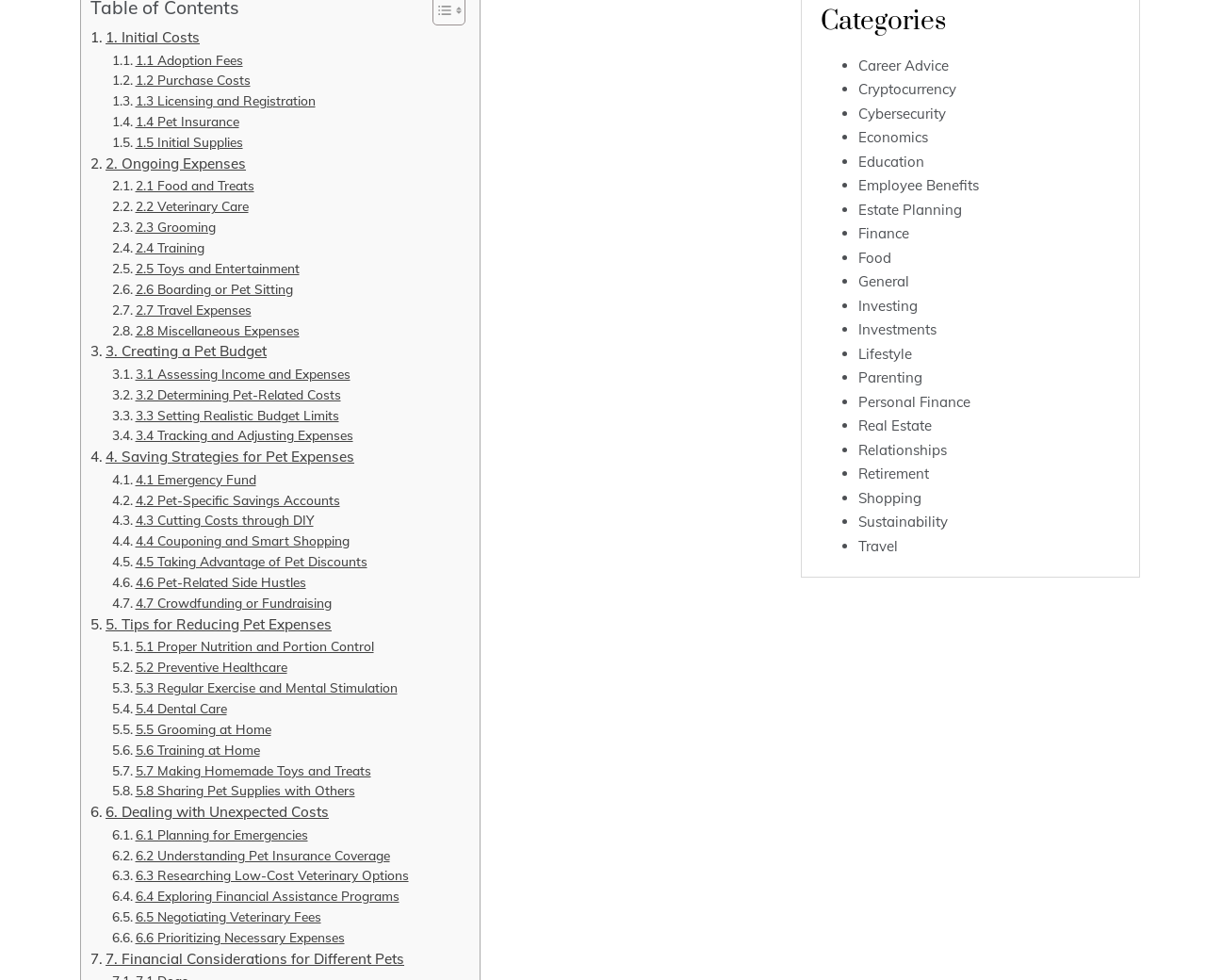With reference to the screenshot, provide a detailed response to the question below:
How many subcategories are under 'Ongoing Expenses'?

Under the link '. 2. Ongoing Expenses', there are 7 subcategories listed, including 'Food and Treats', 'Veterinary Care', 'Grooming', 'Training', 'Toys and Entertainment', 'Boarding or Pet Sitting', and 'Miscellaneous Expenses'.